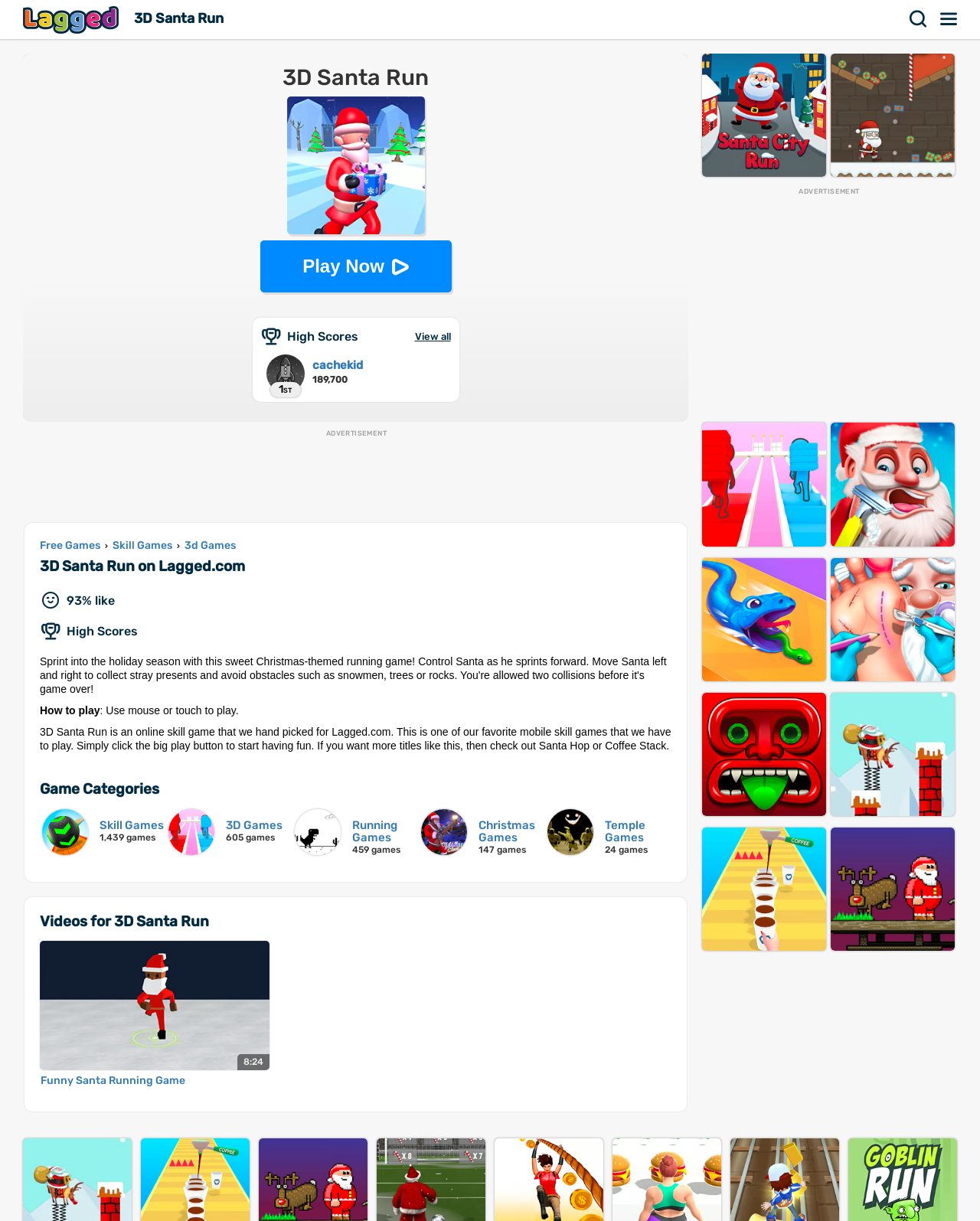Please provide the bounding box coordinates for the UI element as described: "8:24 Funny Santa Running Game". The coordinates must be four floats between 0 and 1, represented as [left, top, right, bottom].

[0.041, 0.771, 0.275, 0.891]